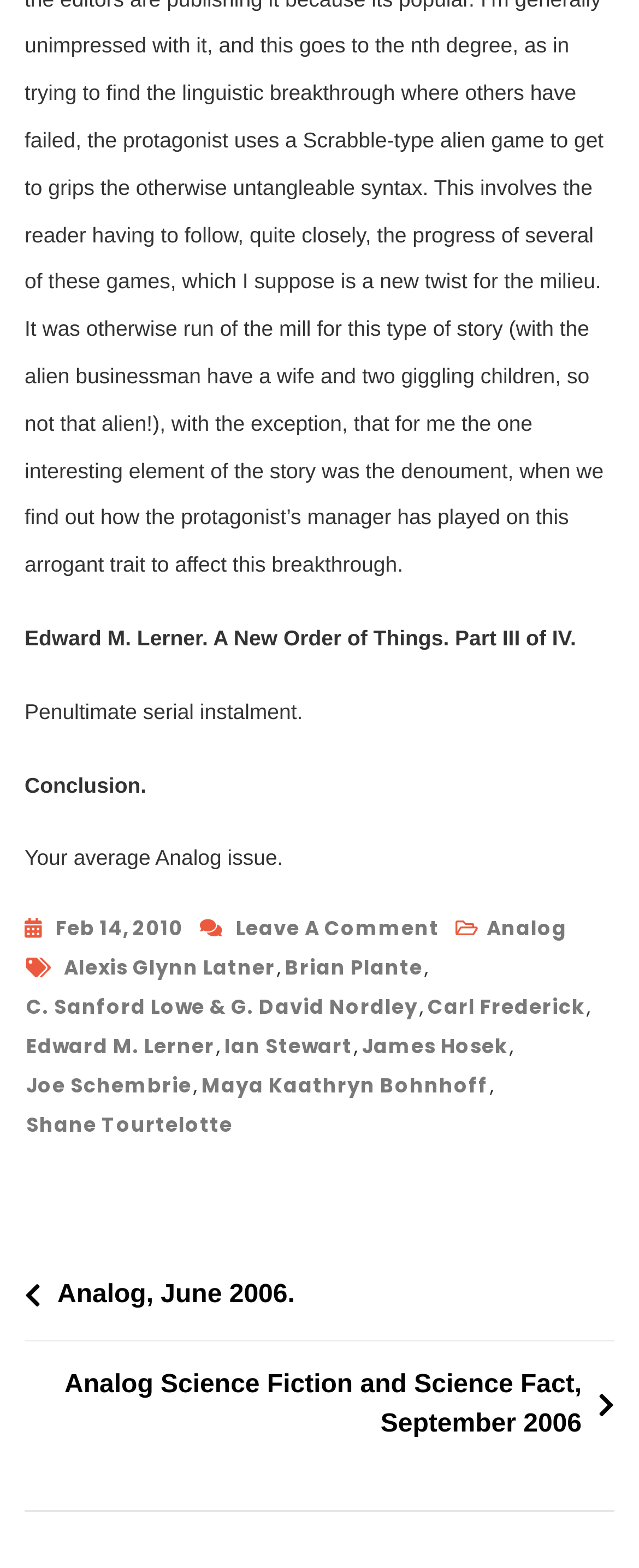Pinpoint the bounding box coordinates of the area that should be clicked to complete the following instruction: "Read posts by Edward M. Lerner". The coordinates must be given as four float numbers between 0 and 1, i.e., [left, top, right, bottom].

[0.041, 0.655, 0.336, 0.68]